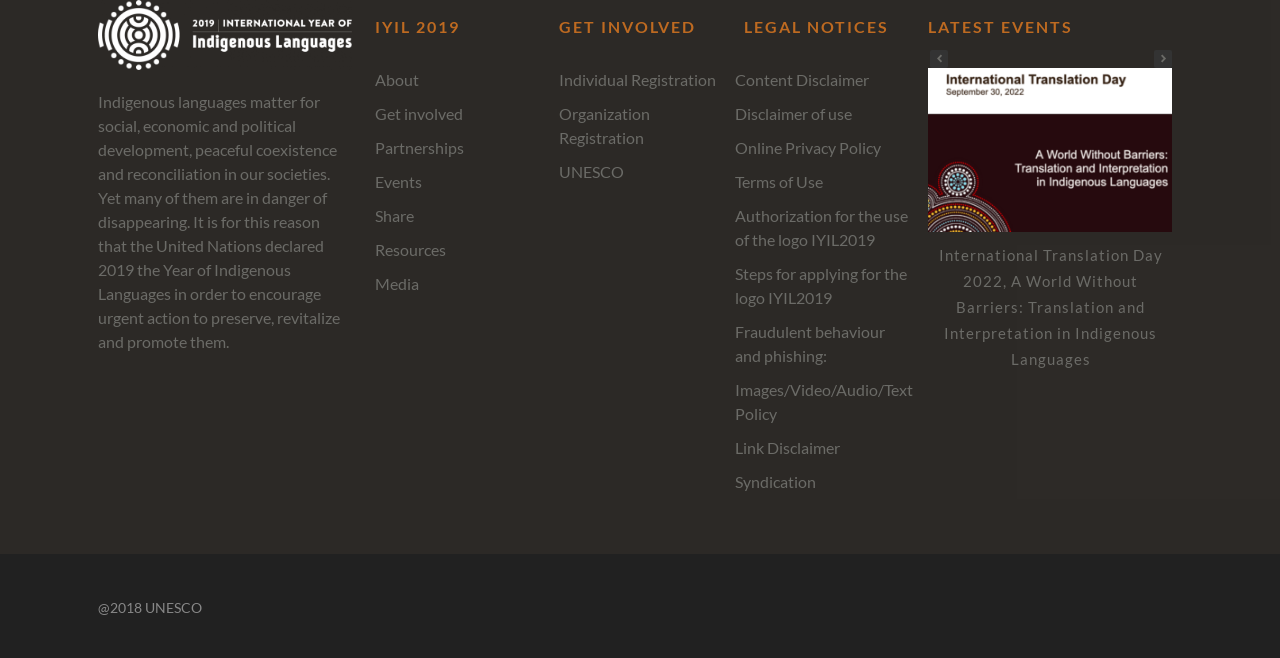What type of content is listed under 'LATEST EVENTS'?
Examine the image and give a concise answer in one word or a short phrase.

Event posts